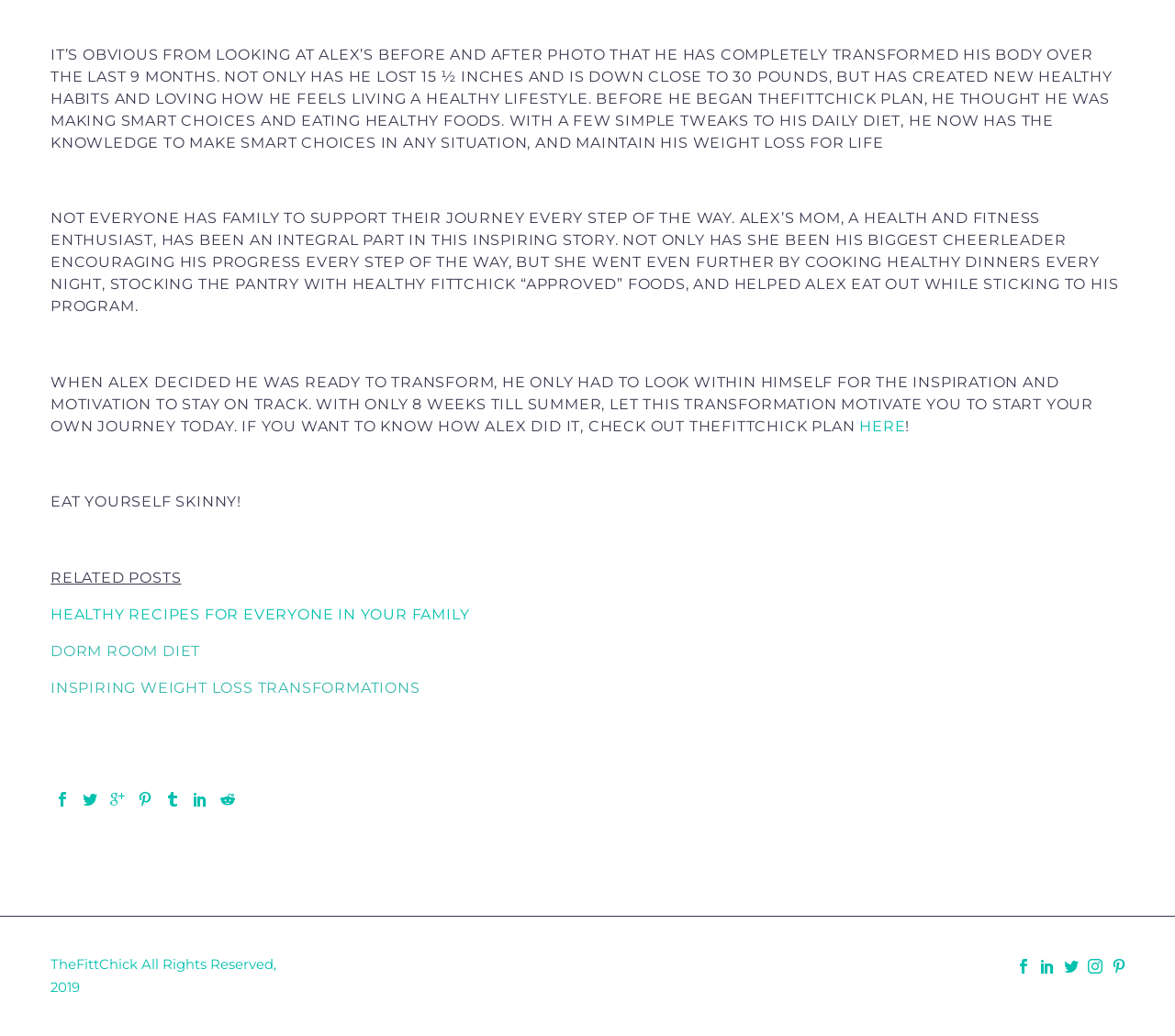Extract the bounding box of the UI element described as: "Inspiring".

[0.043, 0.655, 0.116, 0.672]